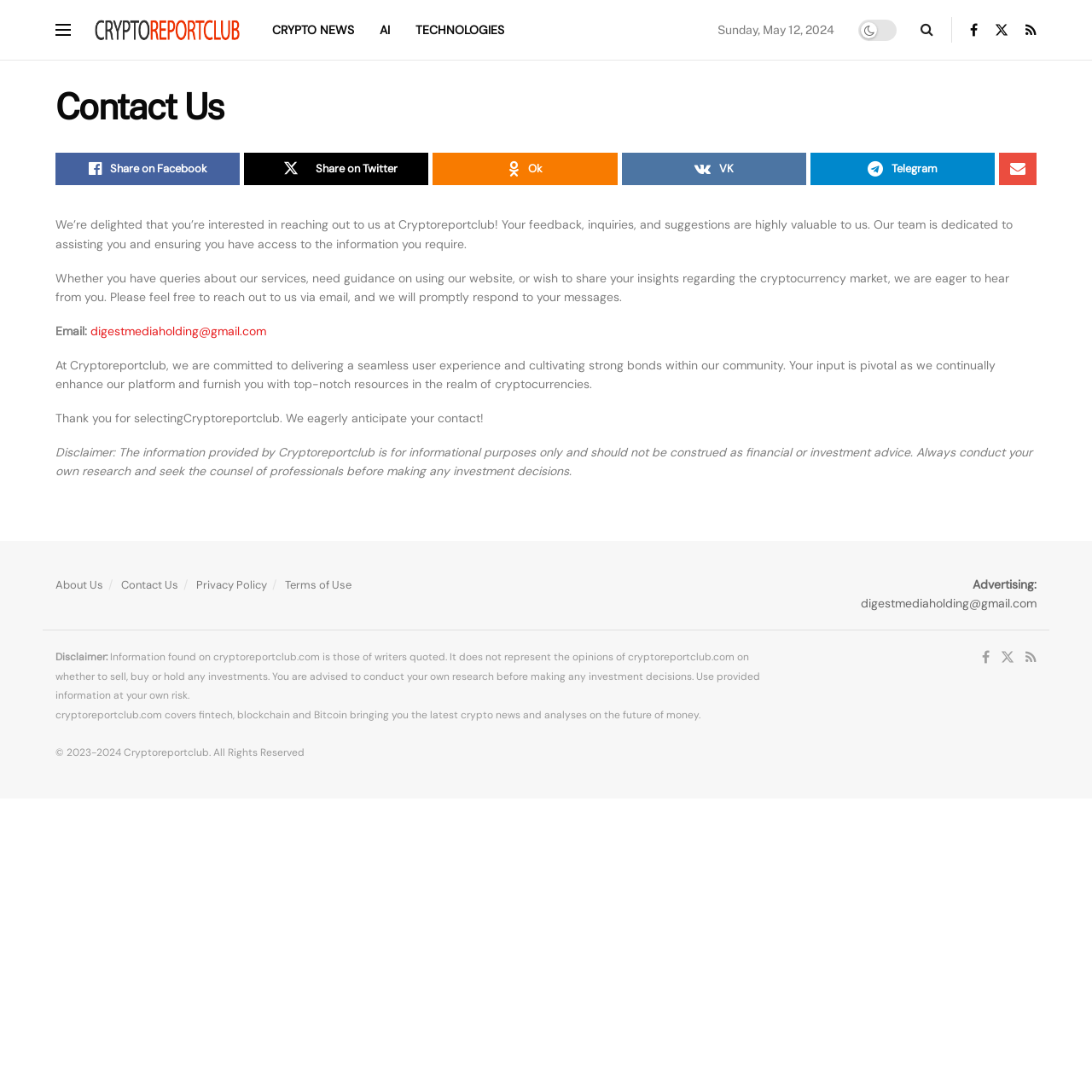Using the information in the image, give a comprehensive answer to the question: 
What is the tone of the webpage?

The tone of the webpage is friendly and helpful, as evident from the language used in the paragraphs, which expresses enthusiasm and eagerness to hear from users and provide assistance.